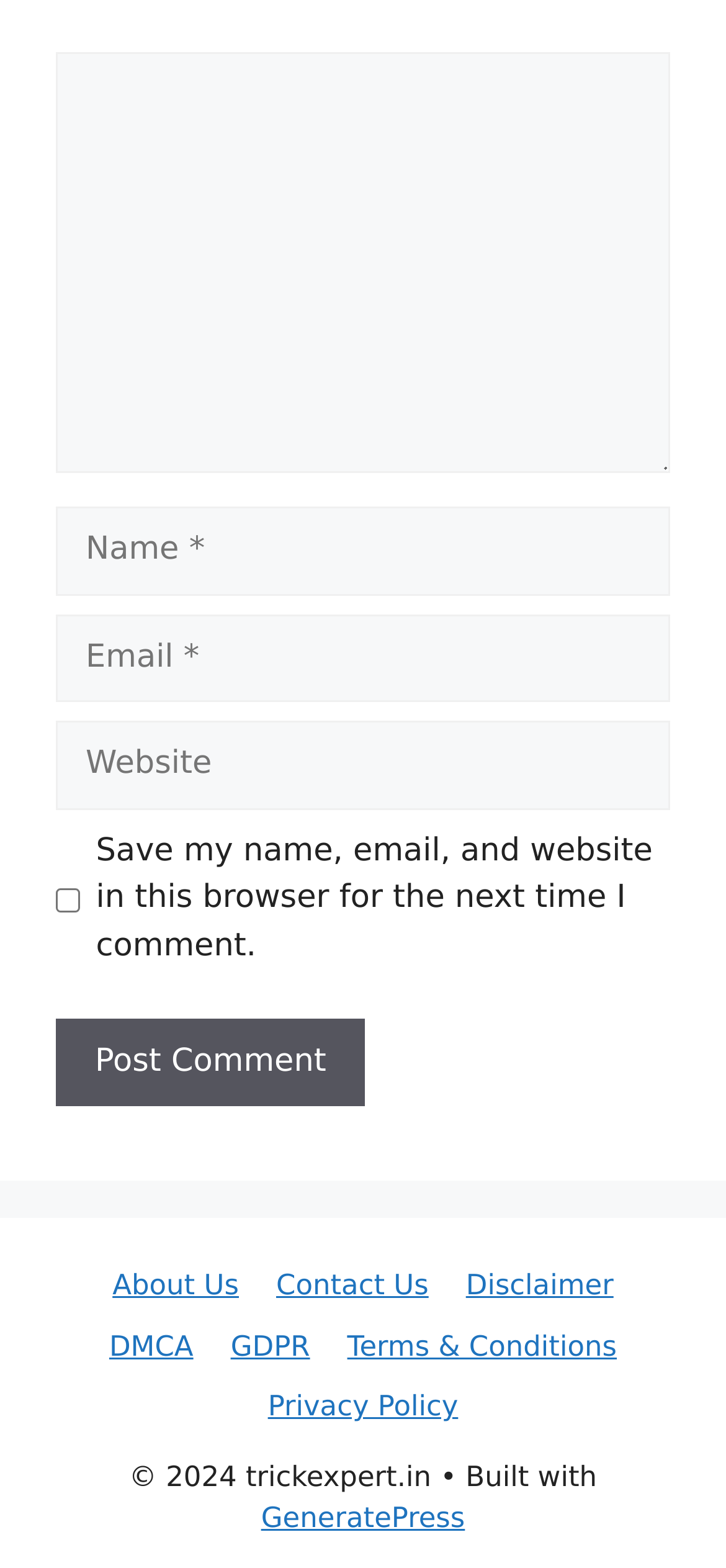What is the theme of the website?
Can you offer a detailed and complete answer to this question?

The theme of the website is trickexpert, which is indicated by the copyright text '© 2024 trickexpert.in' and the website's overall structure and design.